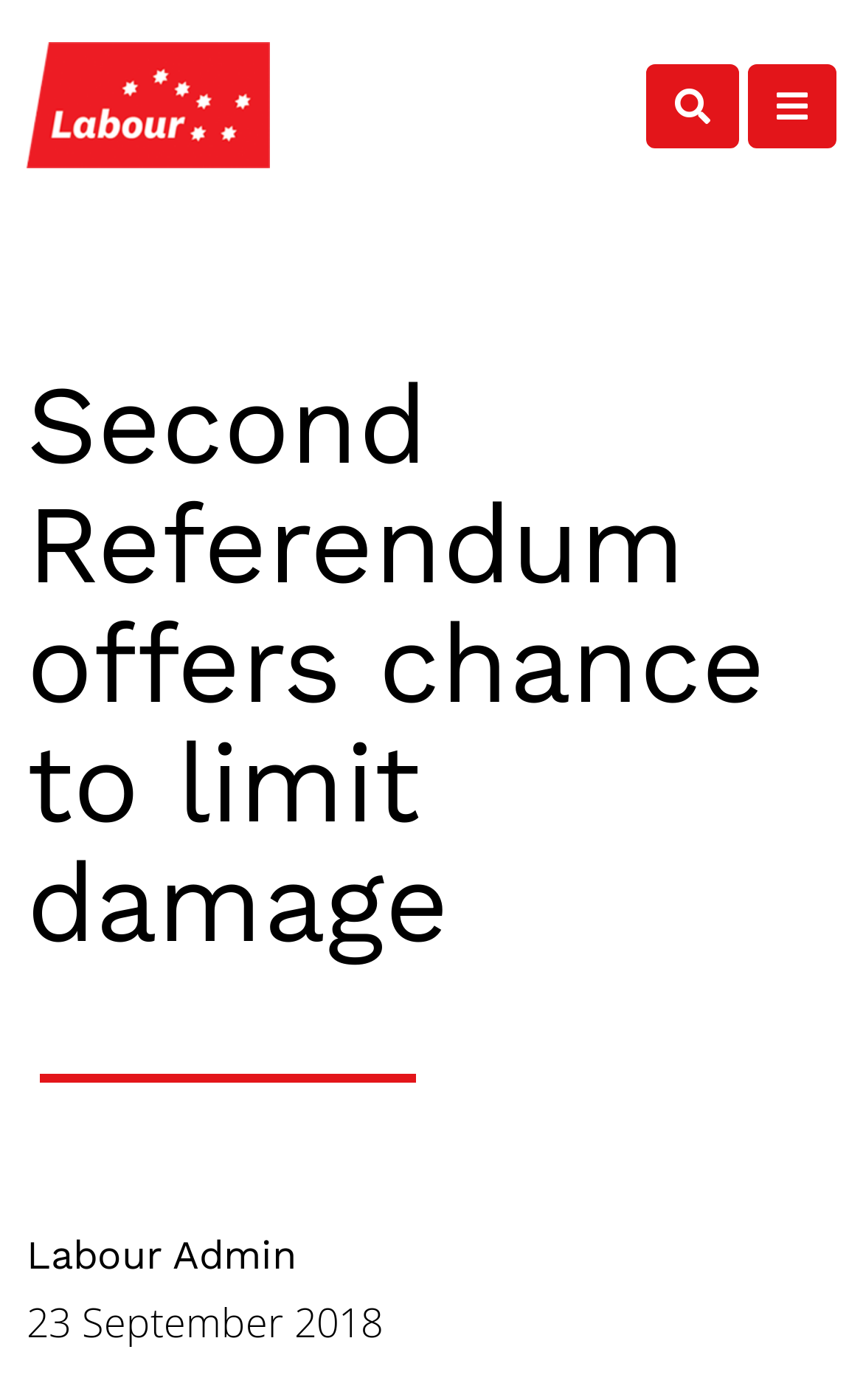Detail the various sections and features of the webpage.

The webpage appears to be an article page from The Labour Party website. At the top left corner, there is a logo image with a corresponding link. On the top right corner, there are two buttons, one with a search icon and another with a hamburger menu icon. 

Below the logo, the main heading "Second Referendum offers chance to limit damage" is prominently displayed, taking up most of the width of the page. 

At the bottom left corner, there is a subheading "Labour Admin" with a corresponding link, and a static text "23 September 2018" is placed below it, indicating the date of the article.